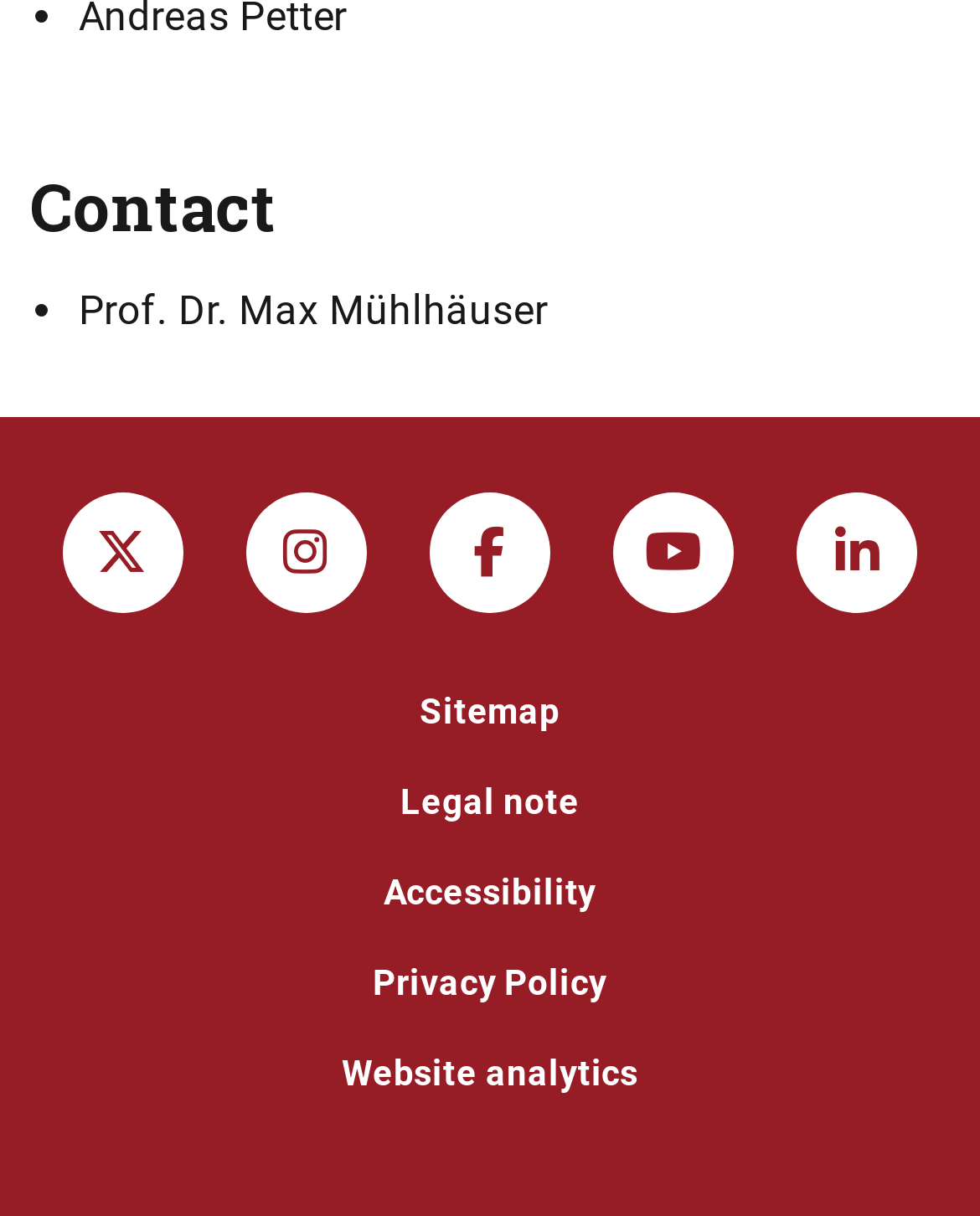Please provide a comprehensive response to the question below by analyzing the image: 
What is the shortcut key for the Legal note link?

I found the shortcut key for the Legal note link by looking at the link element with the text 'Legal note' and its keyshortcuts attribute, which is 'Alt+8'.